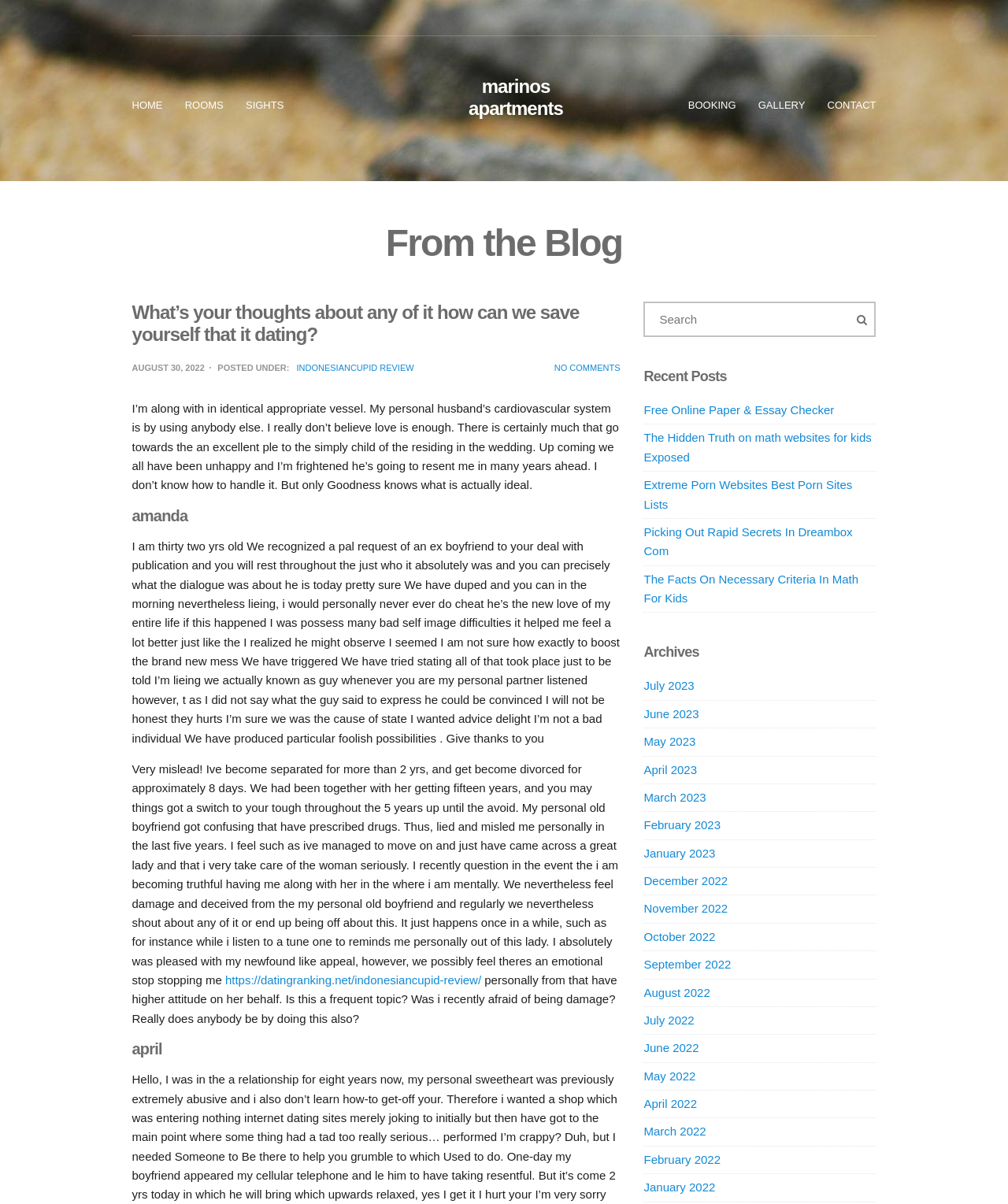Use the information in the screenshot to answer the question comprehensively: How many months are listed in the 'Archives' section?

The 'Archives' section is located in the complementary element with the heading 'Archives'. There are 12 months listed in this section, which are from January 2022 to December 2022.